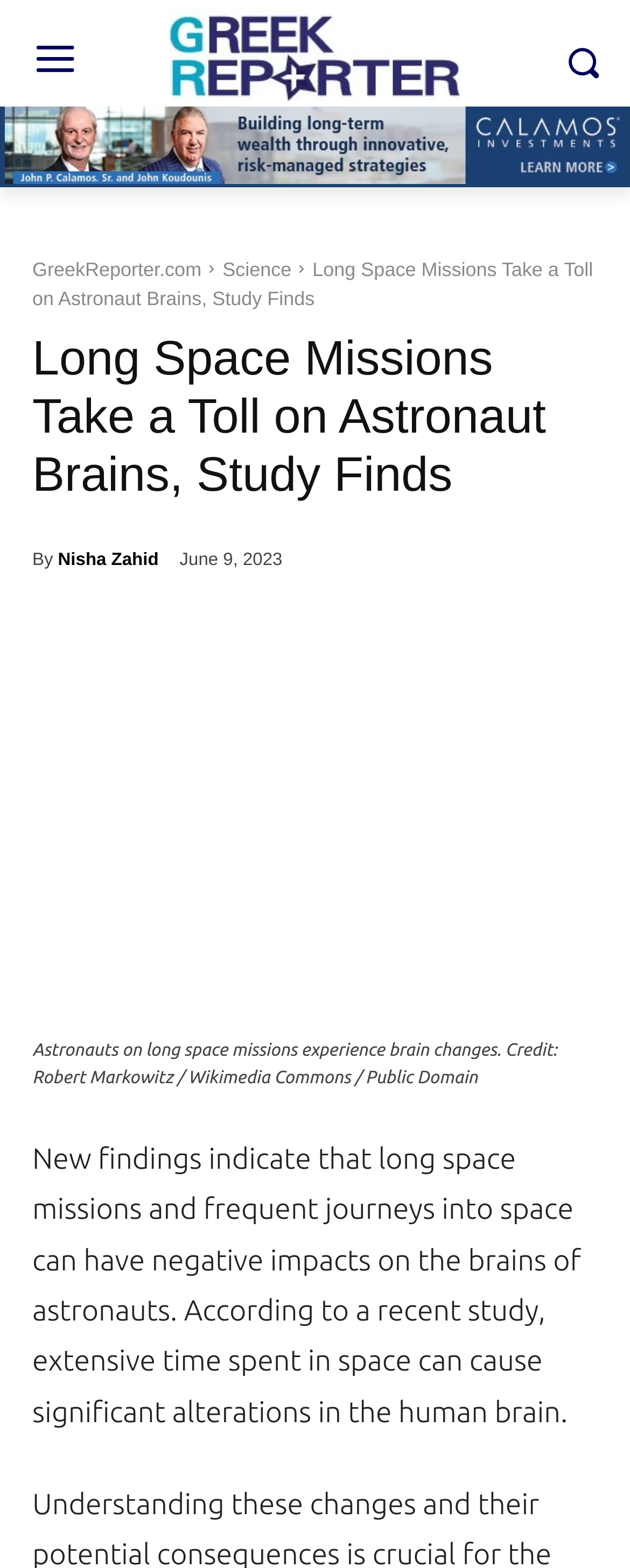What is the topic of the image in the article?
Please respond to the question with a detailed and thorough explanation.

I determined the topic of the image by reading the figcaption text, which describes the image as 'Astronauts on long space missions experience brain changes'.